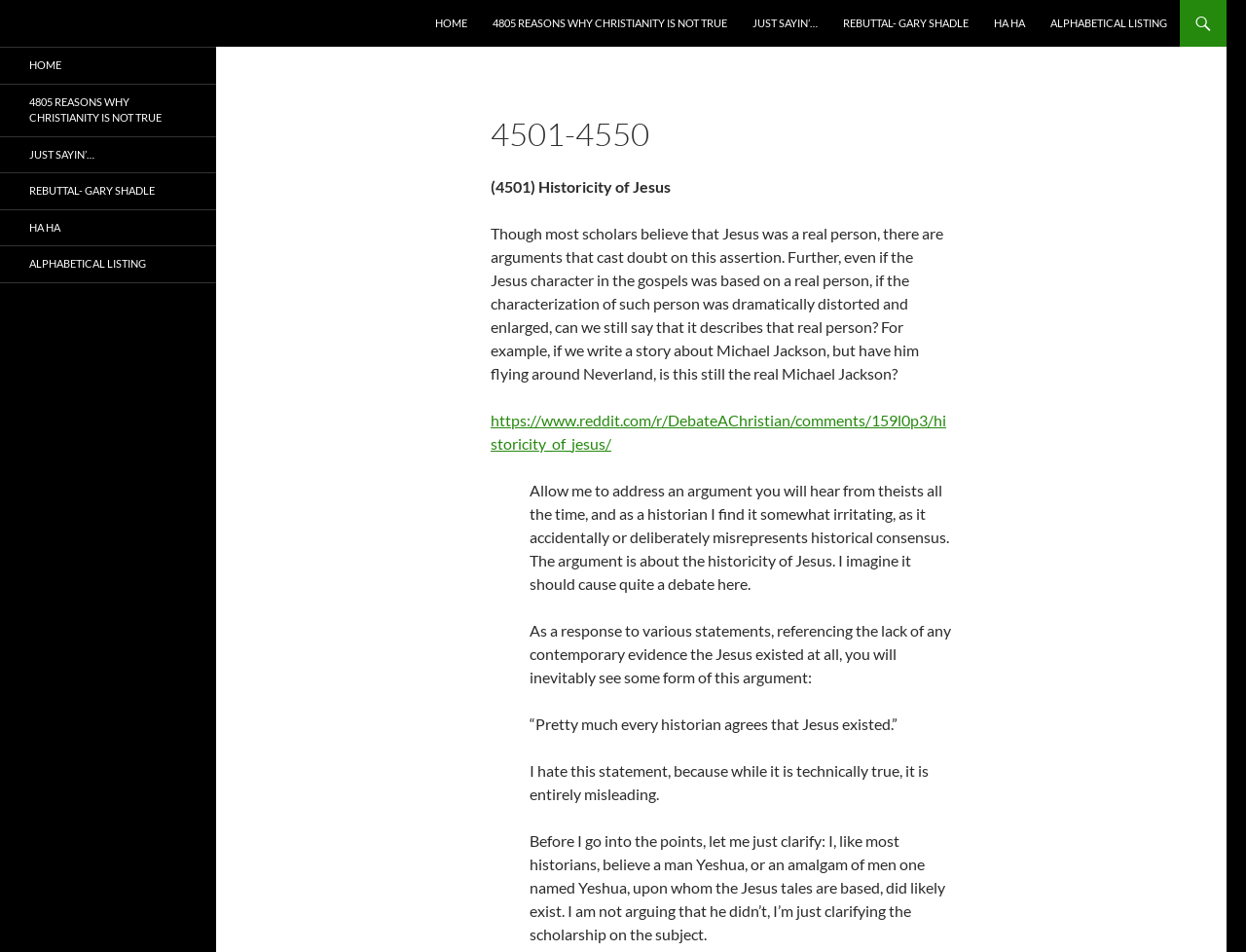Please identify the bounding box coordinates of the clickable area that will allow you to execute the instruction: "Call the phone number".

None